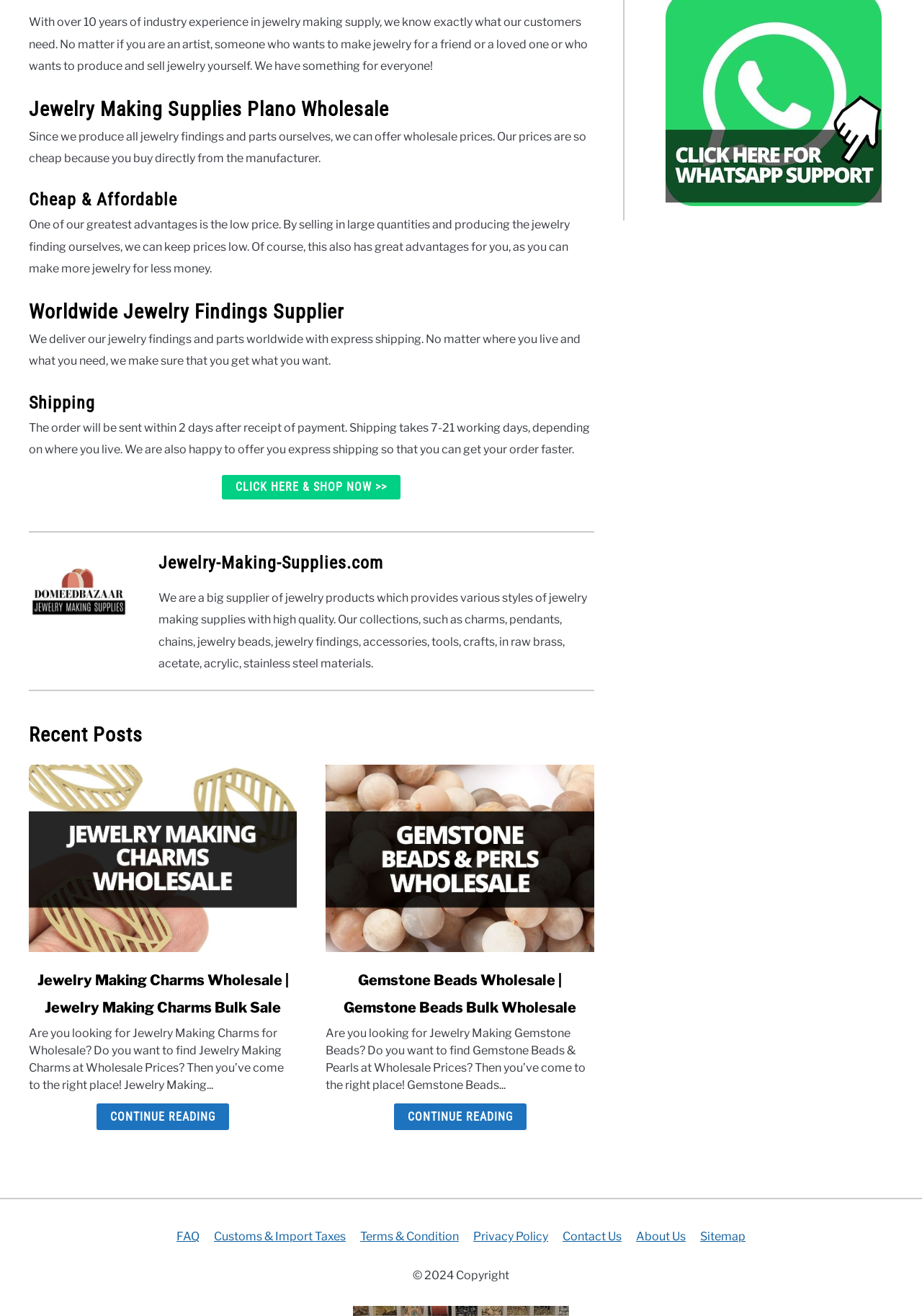What is the advantage of buying from this website?
Using the image, answer in one word or phrase.

Low prices